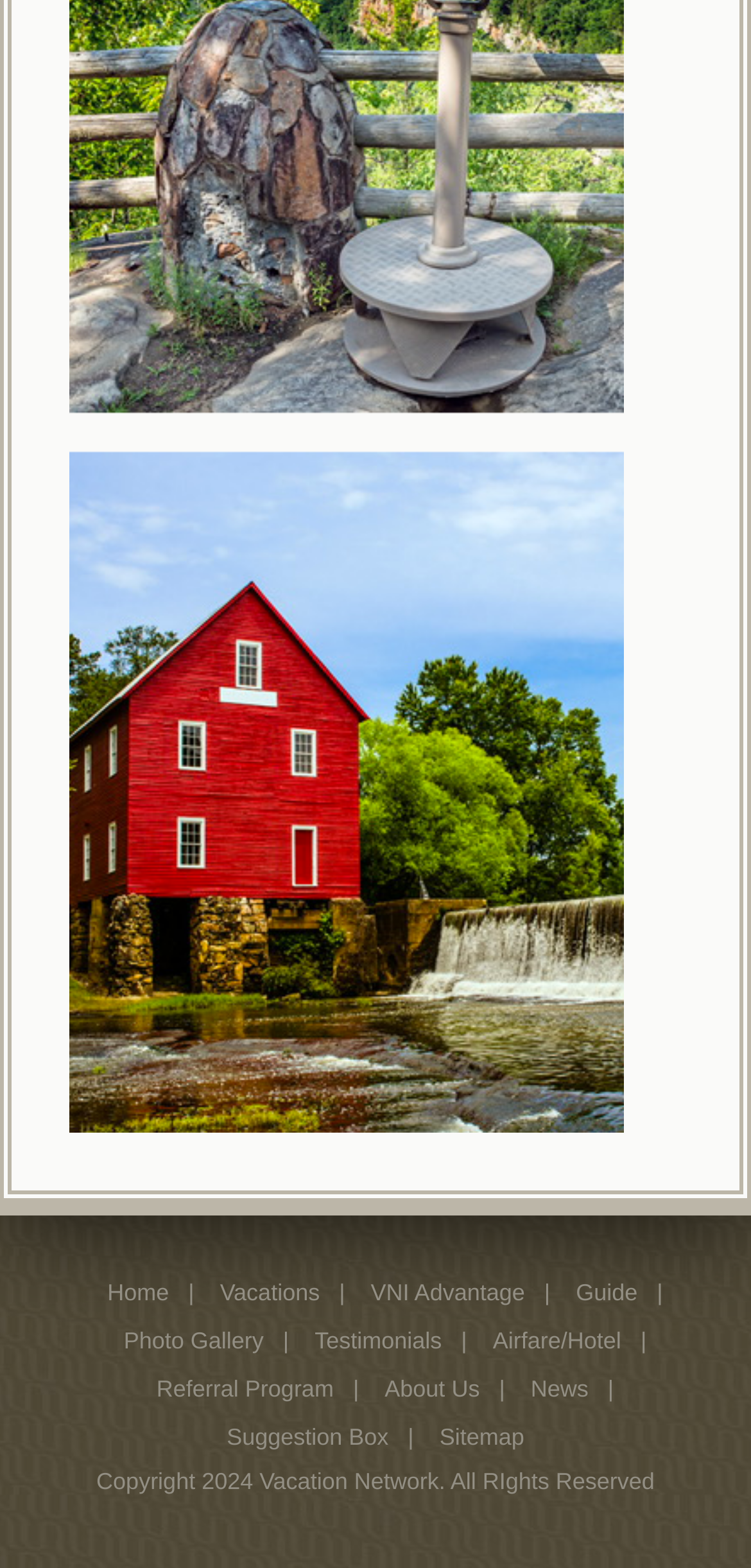Please identify the bounding box coordinates of the element on the webpage that should be clicked to follow this instruction: "check testimonials". The bounding box coordinates should be given as four float numbers between 0 and 1, formatted as [left, top, right, bottom].

[0.419, 0.846, 0.588, 0.864]